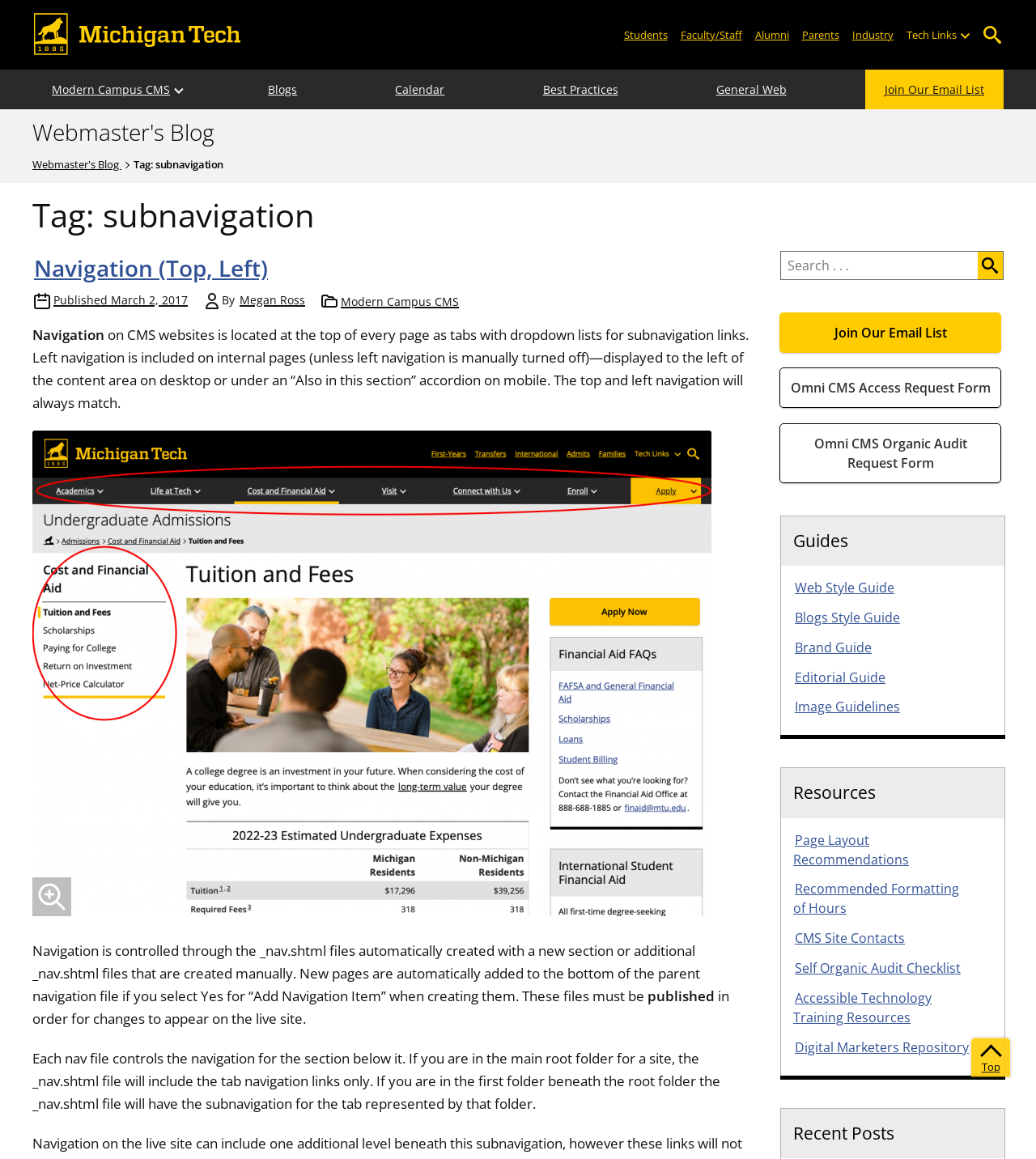Locate the bounding box of the UI element described by: "Calendar" in the given webpage screenshot.

[0.363, 0.06, 0.448, 0.094]